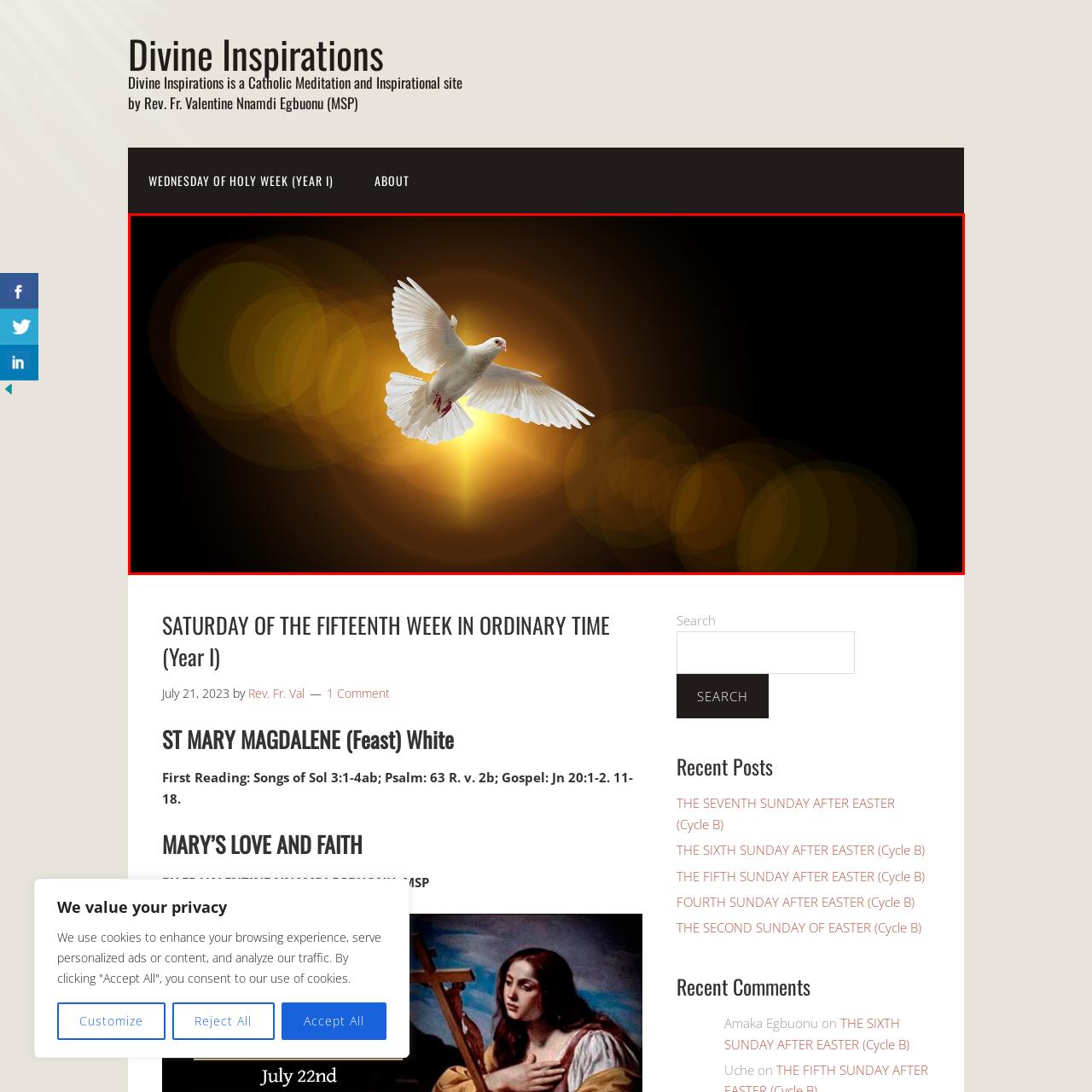Describe in detail what you see in the image highlighted by the red border.

The image features a striking white dove gracefully soaring against a dramatic dark backdrop. The dove's feathers are meticulously detailed, showcasing its elegance and purity. It is positioned in flight with its wings fully spread, capturing a sense of freedom and peace. Radiating from behind the dove is a warm, golden light, creating a beautiful contrast and enhancing the spiritual ambiance of the scene. This imagery evokes themes of hope, serenity, and divine inspiration, making it a fitting representation for the concept of a "Divine Inspirations" site focused on meditation and reflection, aligning with the broader themes of the accompanying text.